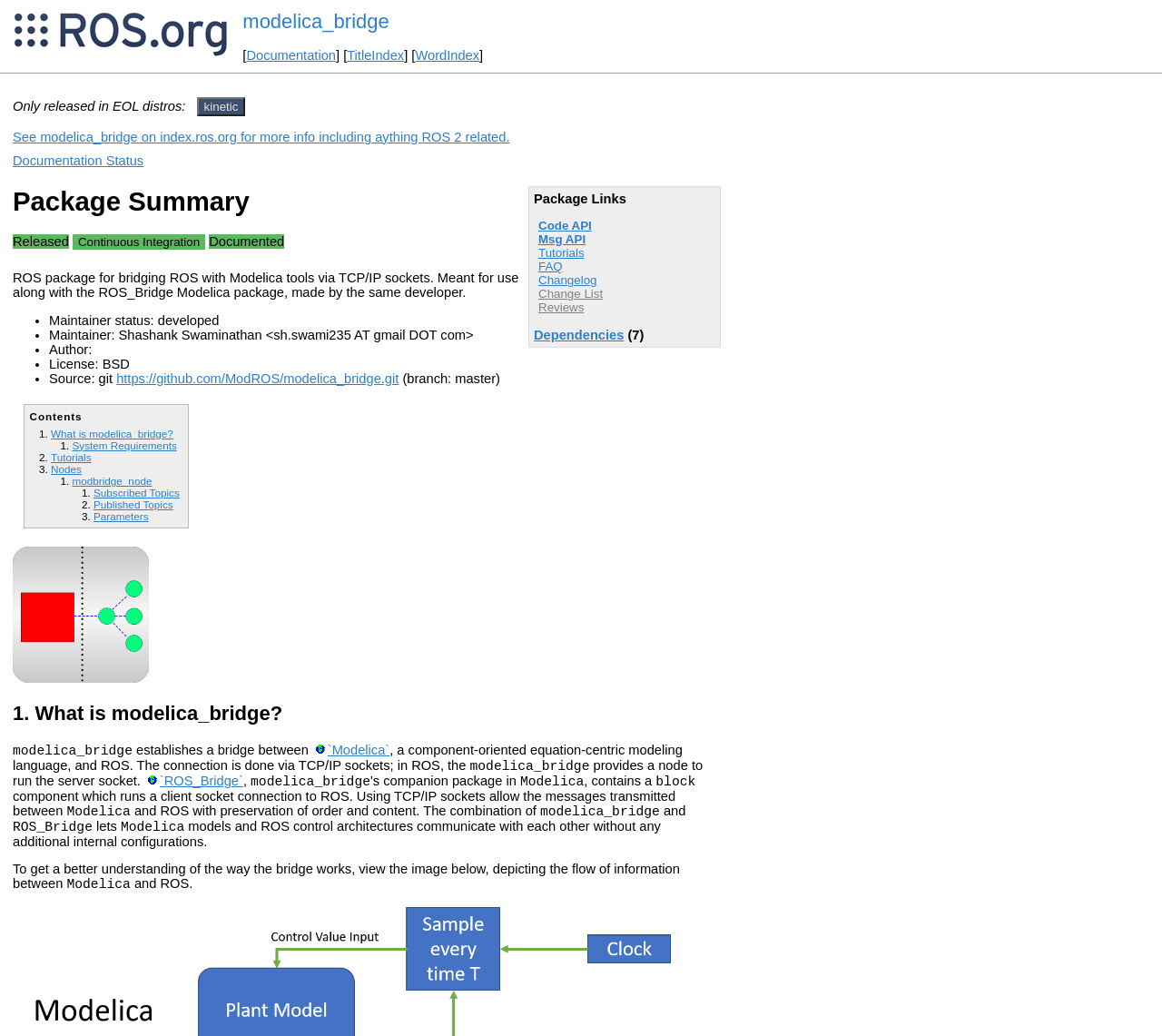Please specify the bounding box coordinates for the clickable region that will help you carry out the instruction: "Read about 'What is modelica_bridge?'".

[0.044, 0.413, 0.149, 0.424]